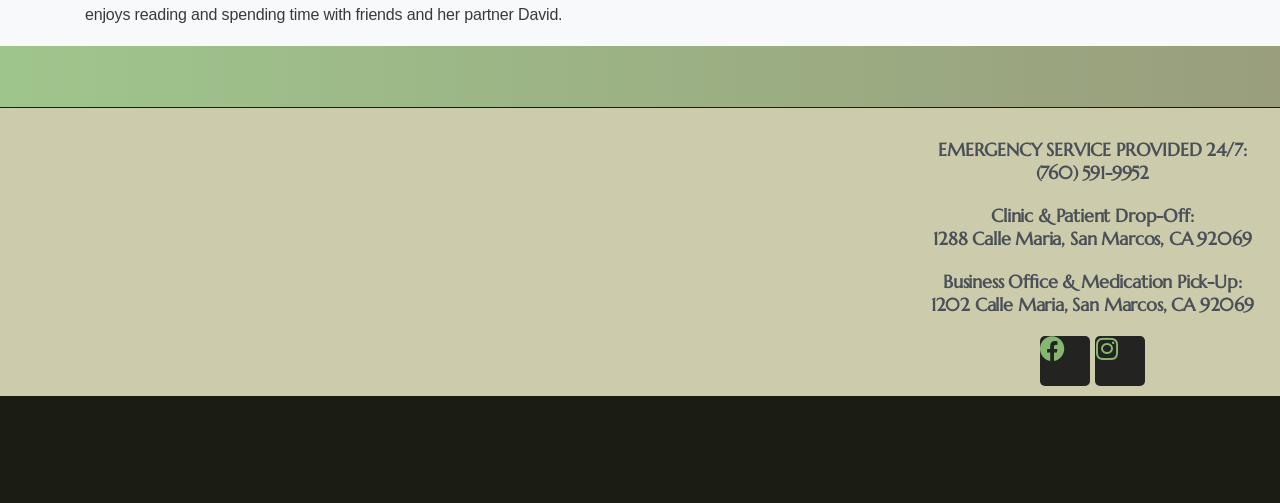What is the address of the clinic and patient drop-off?
Answer with a single word or short phrase according to what you see in the image.

1288 Calle Maria, San Marcos, CA 92069